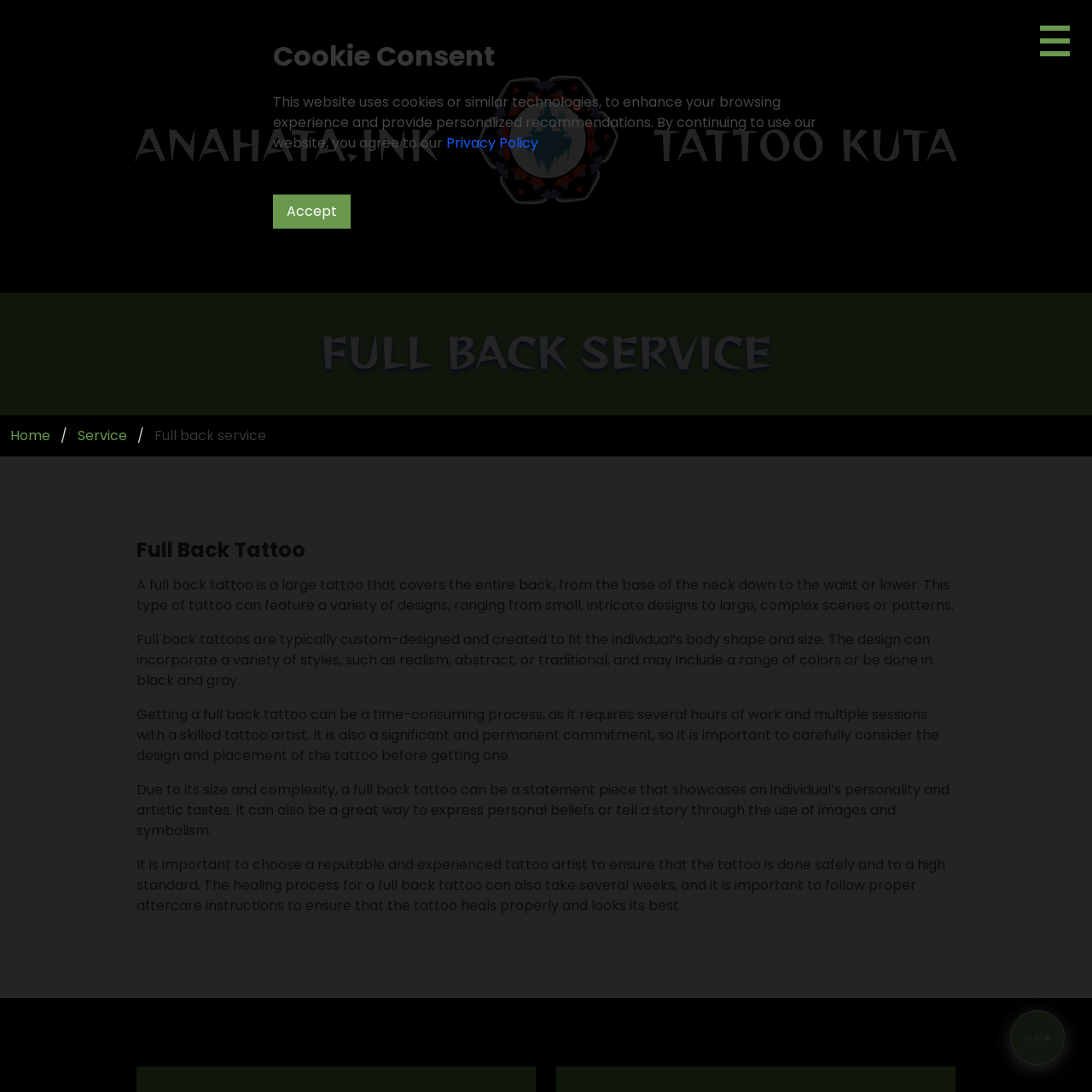Locate the bounding box of the UI element defined by this description: "Full back service". The coordinates should be given as four float numbers between 0 and 1, formatted as [left, top, right, bottom].

[0.132, 0.39, 0.253, 0.409]